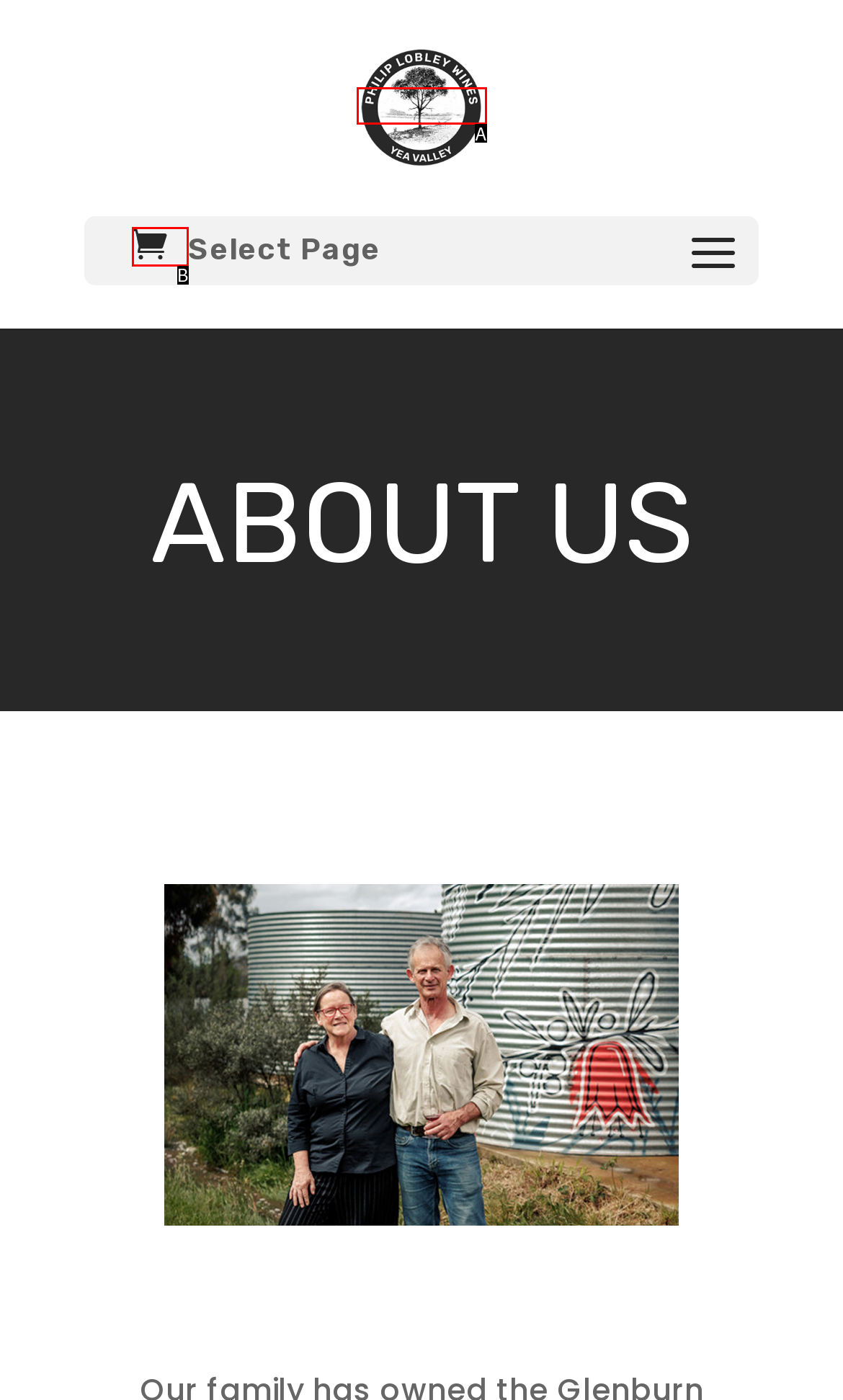Select the letter that corresponds to the description: alt="Philip Lobley Wines". Provide your answer using the option's letter.

A